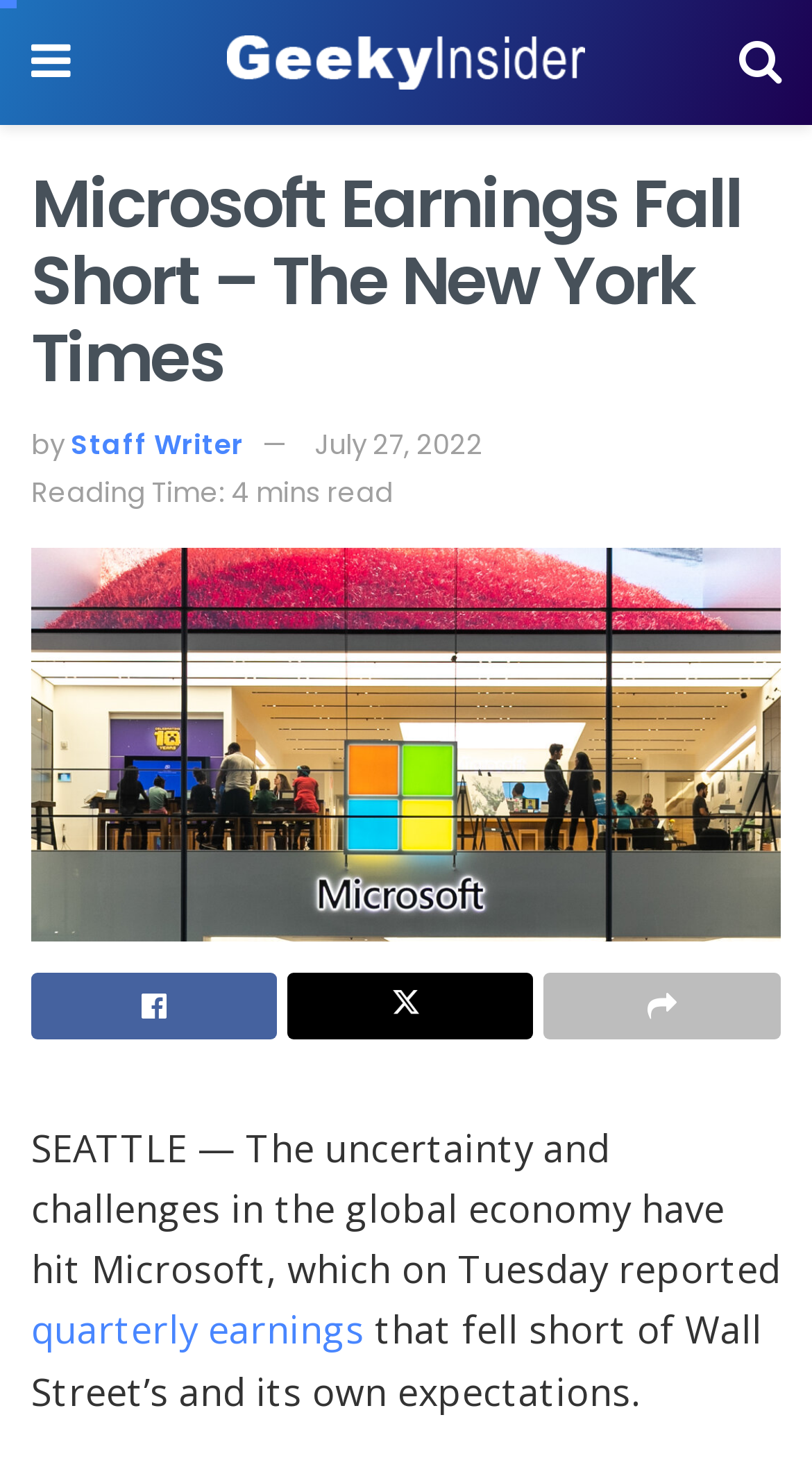When was the article published?
Give a comprehensive and detailed explanation for the question.

The publication date of the article is mentioned as July 27, 2022, in the byline section of the webpage.